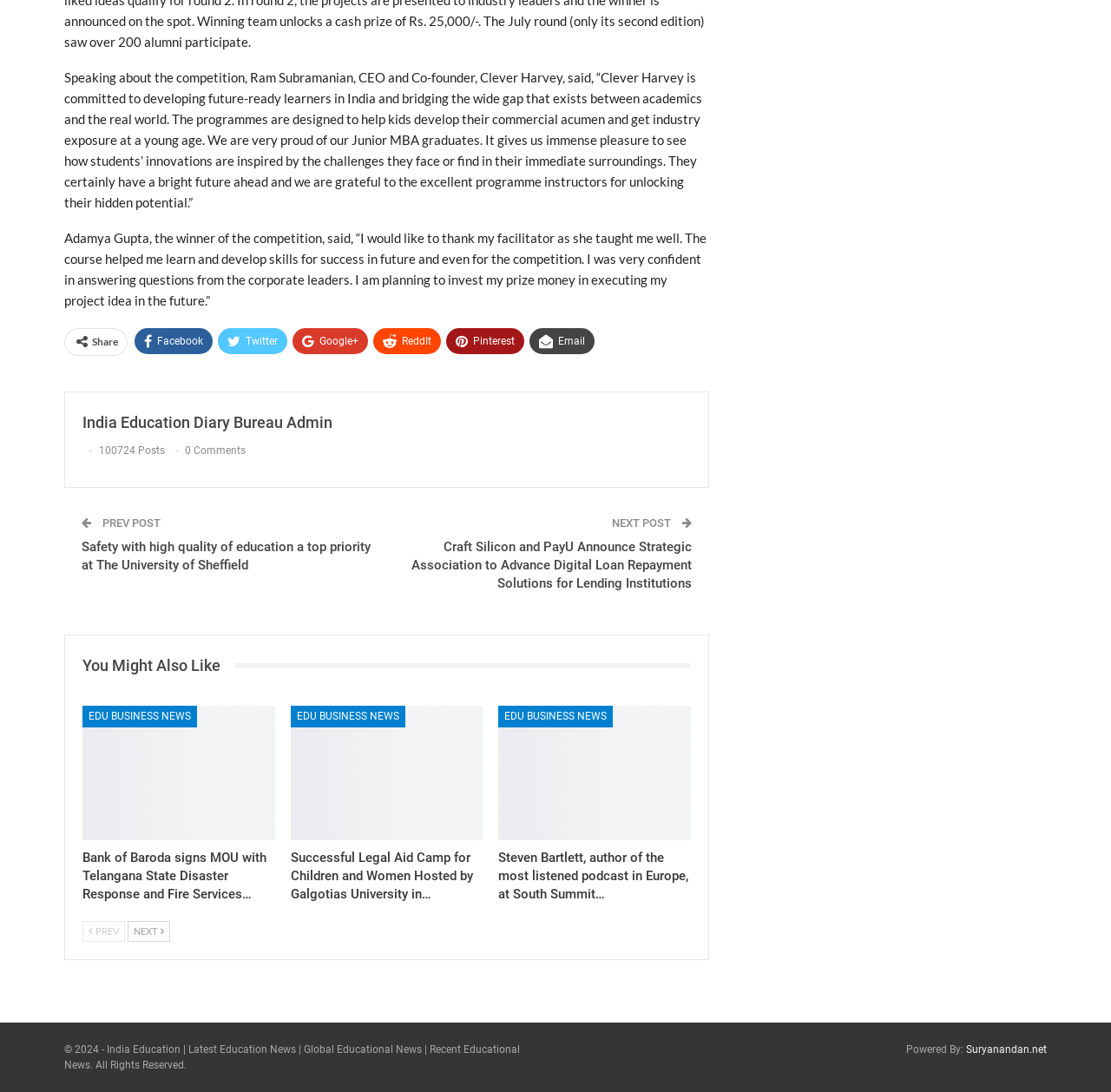Please pinpoint the bounding box coordinates for the region I should click to adhere to this instruction: "Share on Facebook".

[0.121, 0.301, 0.191, 0.325]